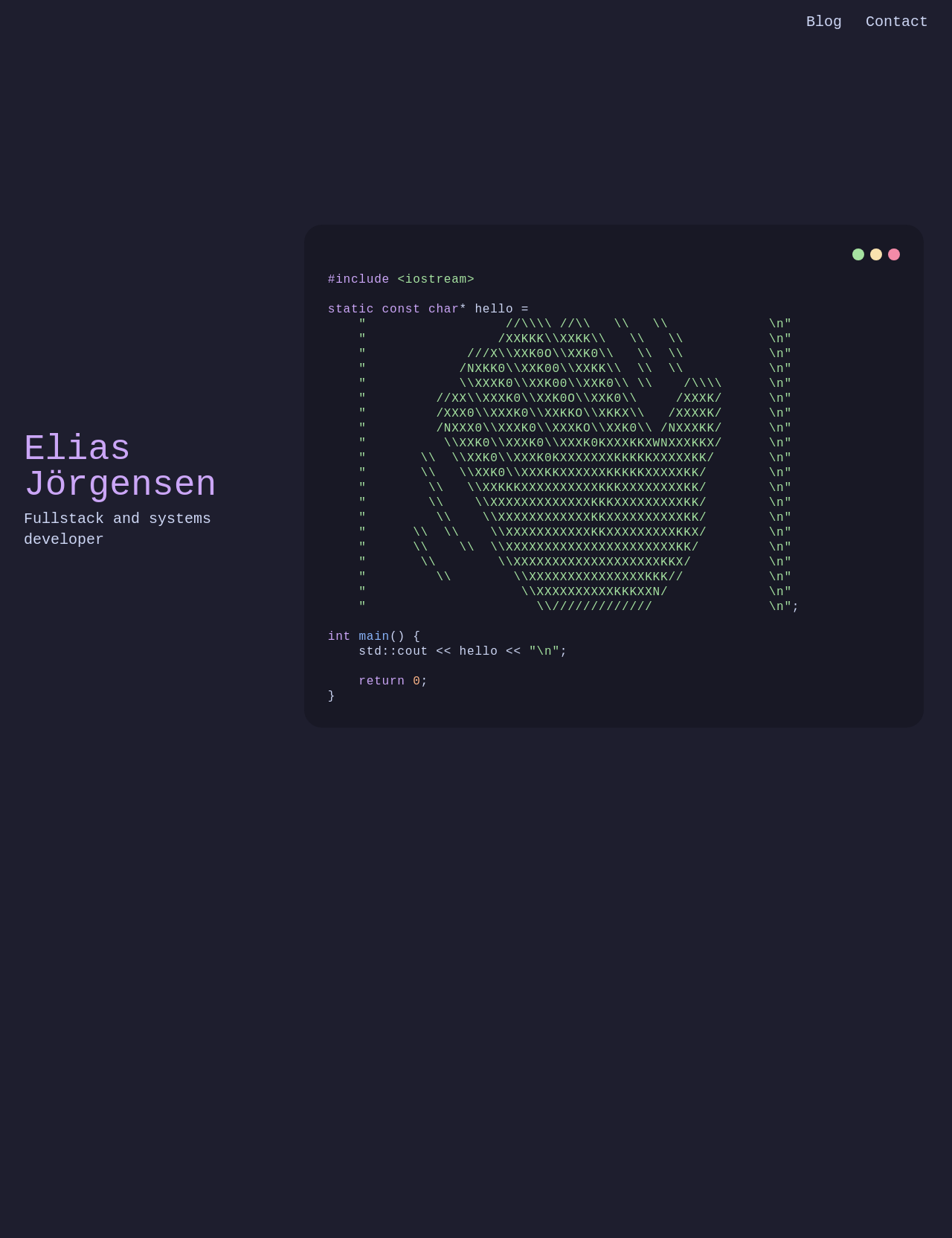How many links are present in the top navigation bar?
Based on the screenshot, answer the question with a single word or phrase.

2